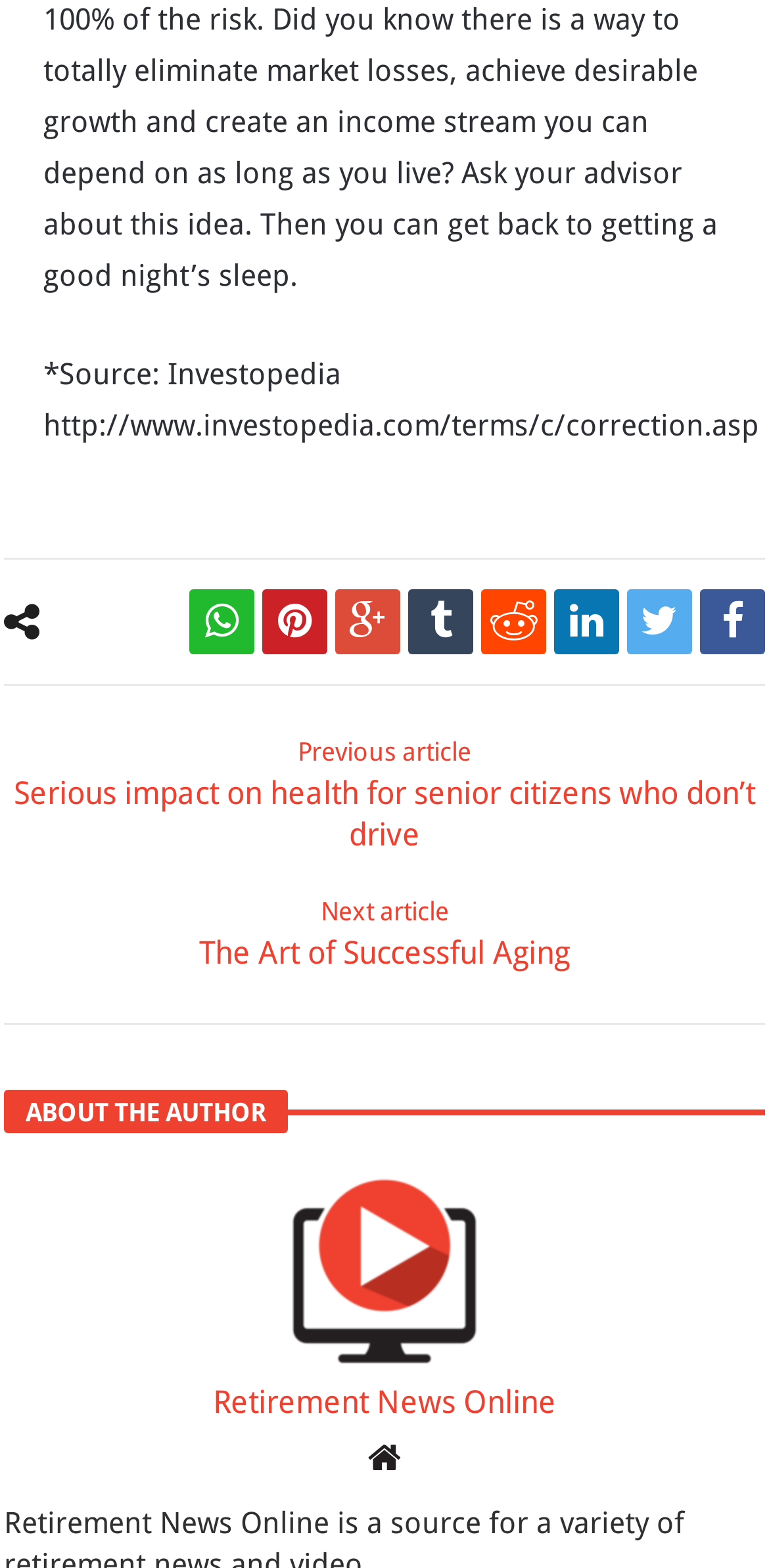Locate the bounding box of the UI element defined by this description: "Statements and messages". The coordinates should be given as four float numbers between 0 and 1, formatted as [left, top, right, bottom].

None